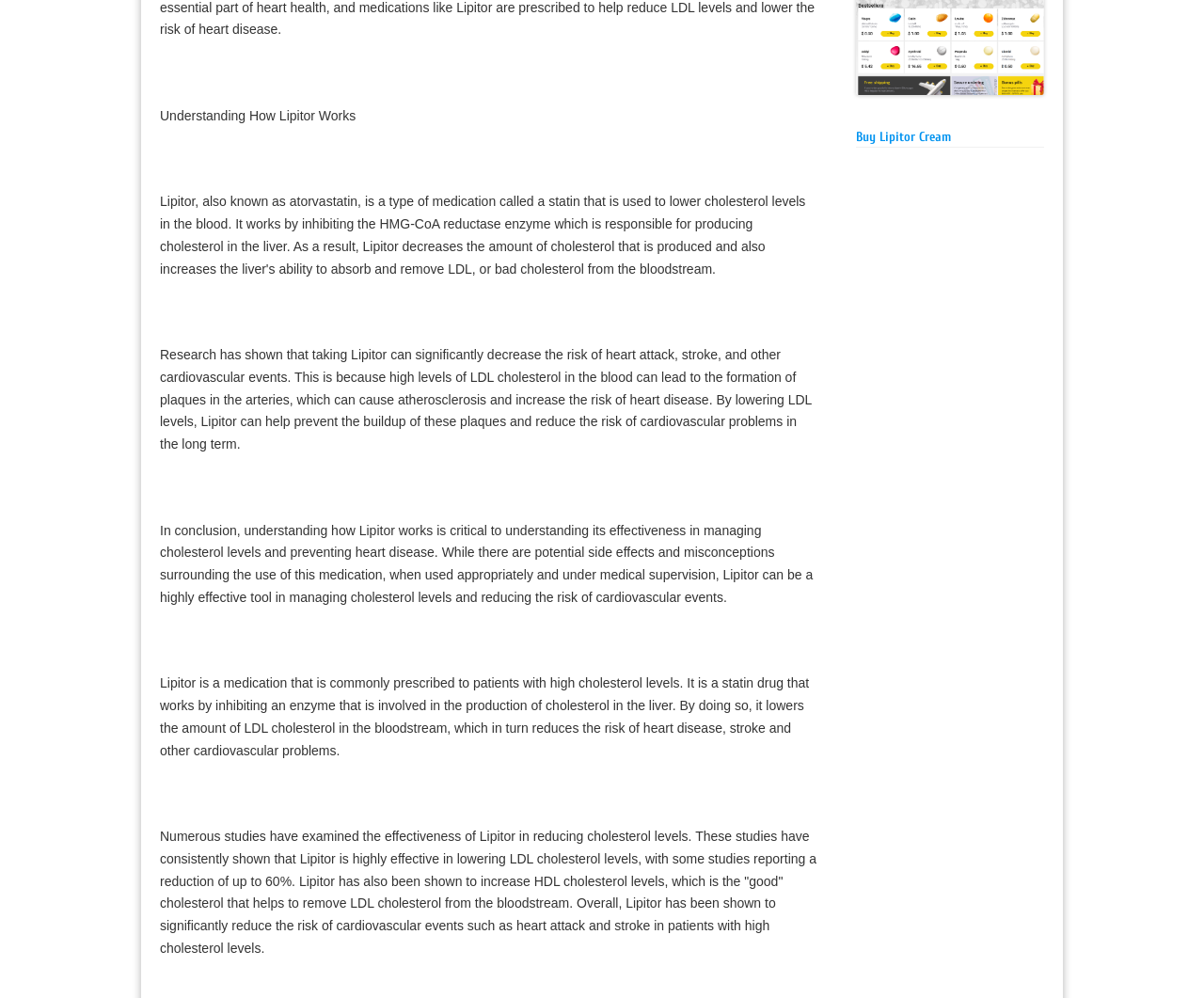Please predict the bounding box coordinates (top-left x, top-left y, bottom-right x, bottom-right y) for the UI element in the screenshot that fits the description: Buy Lipitor Cream

[0.711, 0.129, 0.79, 0.145]